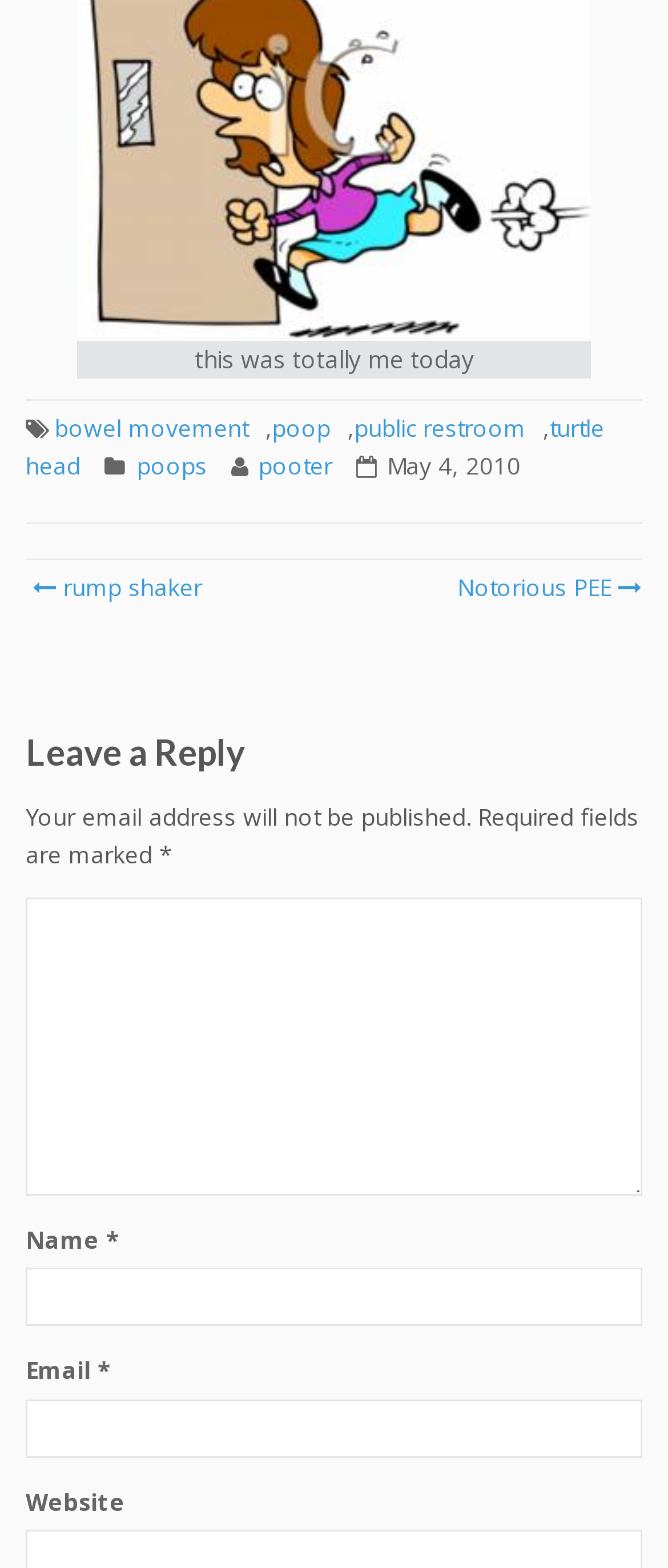What is the date of the post?
Using the information from the image, answer the question thoroughly.

The date of the post can be found in the footer section, which displays 'May 4, 2010'.